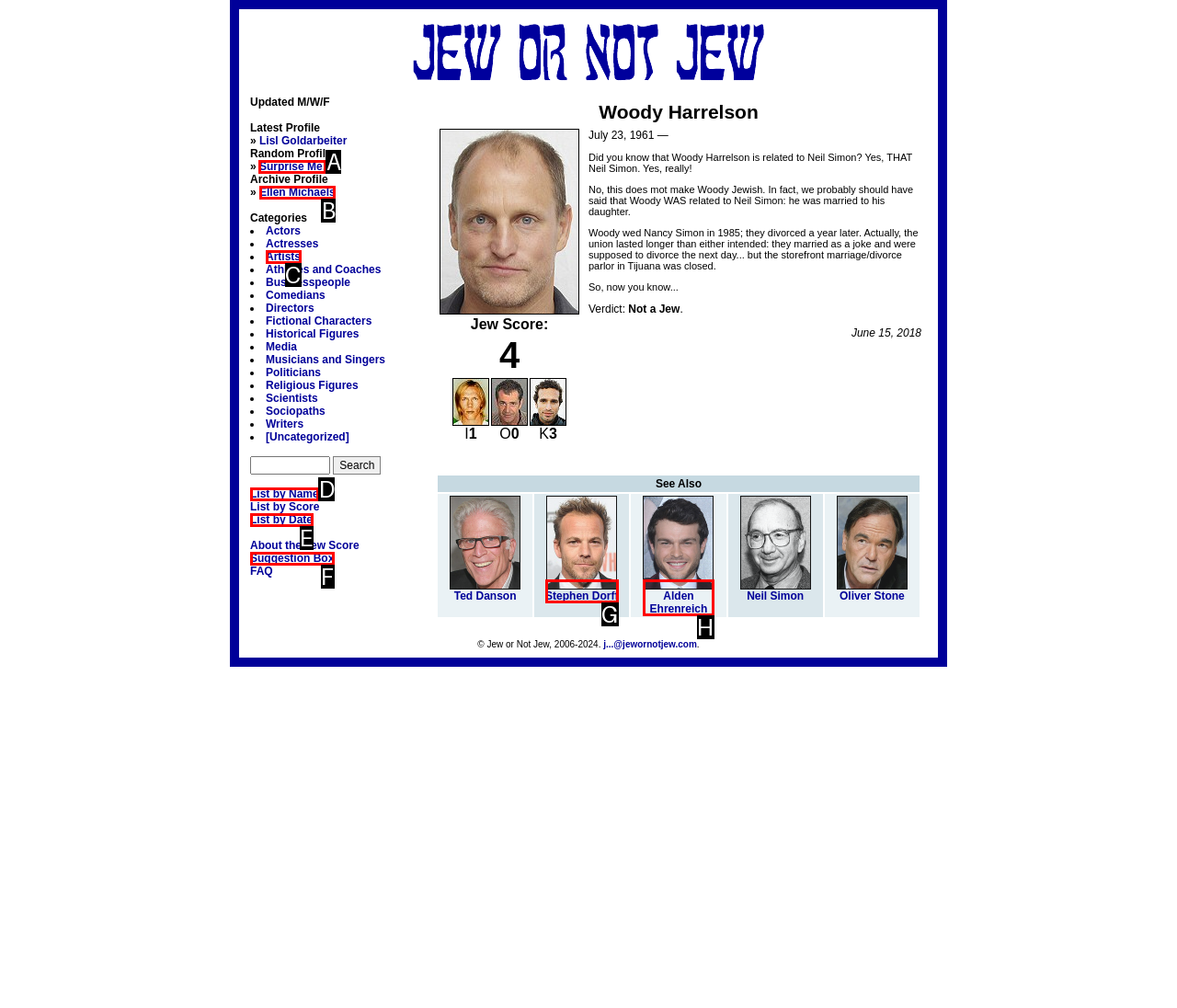Determine the correct UI element to click for this instruction: Click on the Surprise Me! link. Respond with the letter of the chosen element.

A